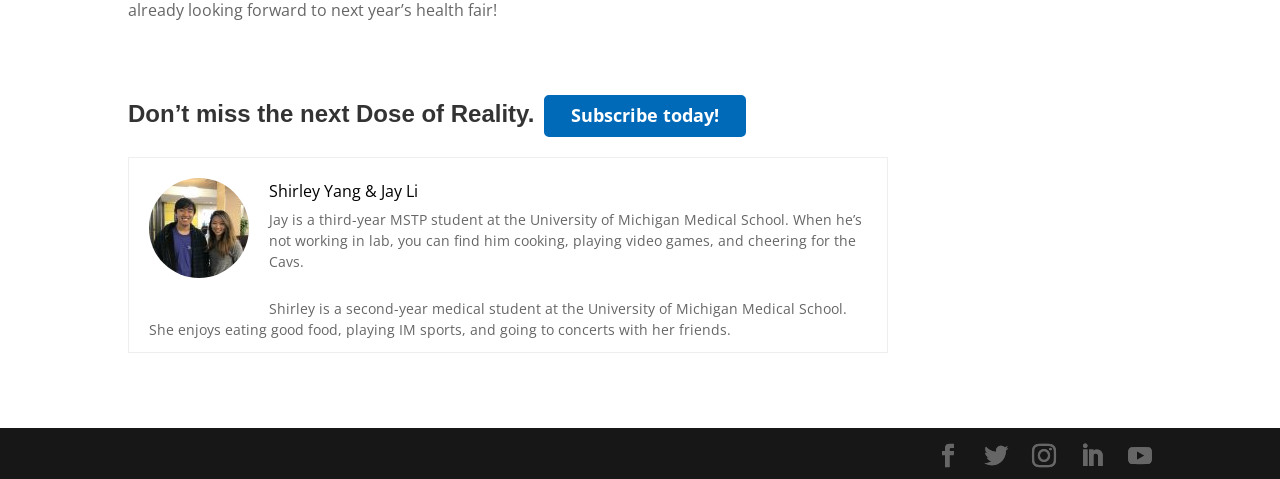How many social media links are there?
Based on the image, please offer an in-depth response to the question.

The social media links can be found at the bottom of the webpage. There are five link elements with Unicode characters that represent different social media platforms.